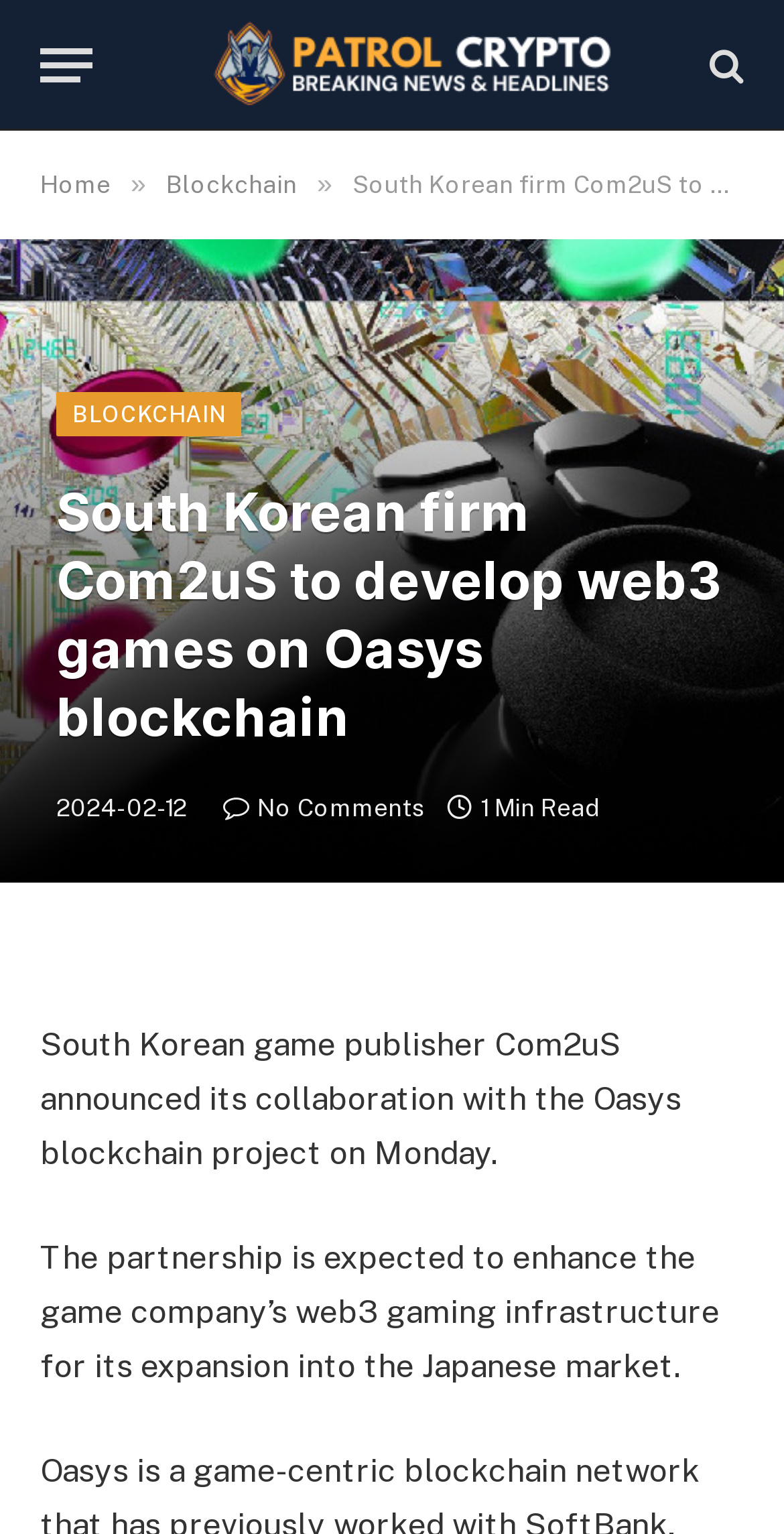Could you provide the bounding box coordinates for the portion of the screen to click to complete this instruction: "Explore the blockchain category"?

[0.212, 0.111, 0.379, 0.13]